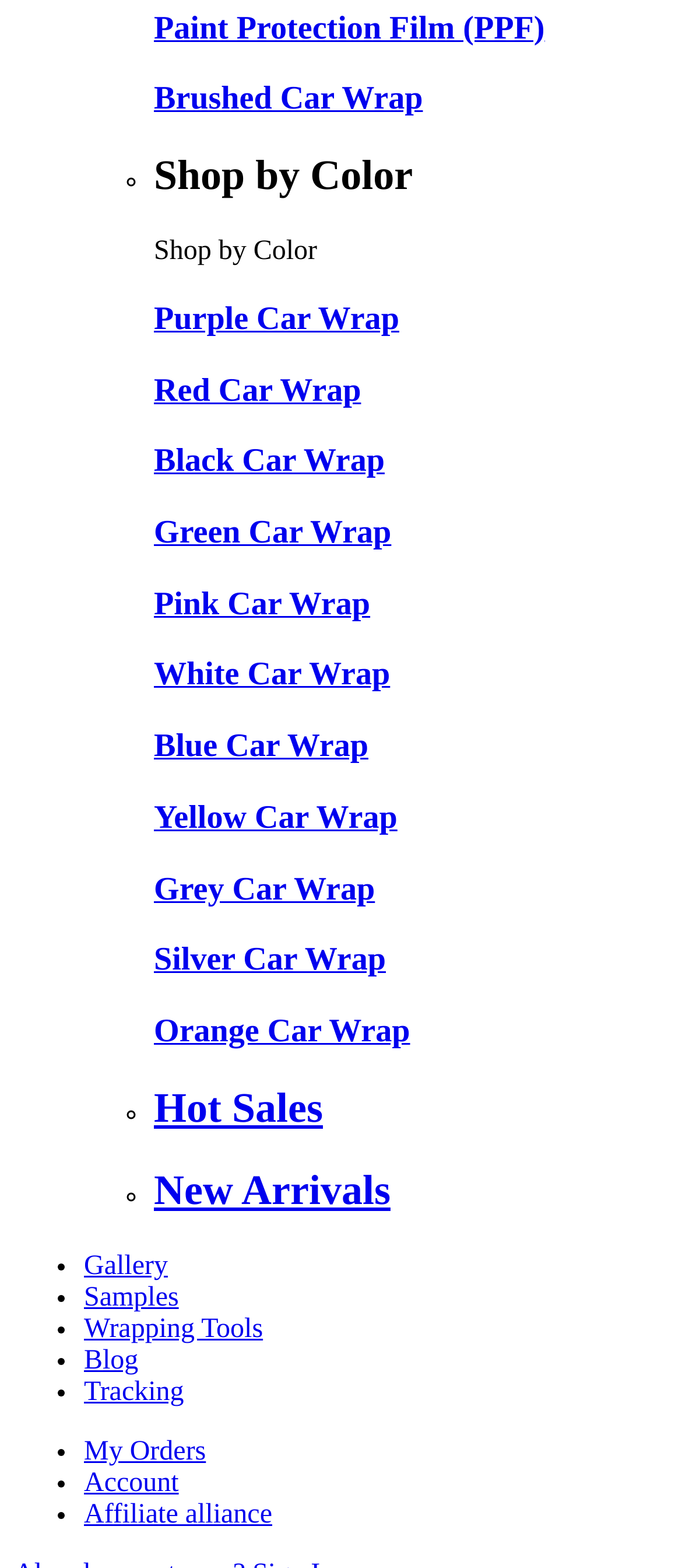Please specify the bounding box coordinates of the area that should be clicked to accomplish the following instruction: "Browse Purple Car Wrap". The coordinates should consist of four float numbers between 0 and 1, i.e., [left, top, right, bottom].

[0.226, 0.192, 0.585, 0.215]